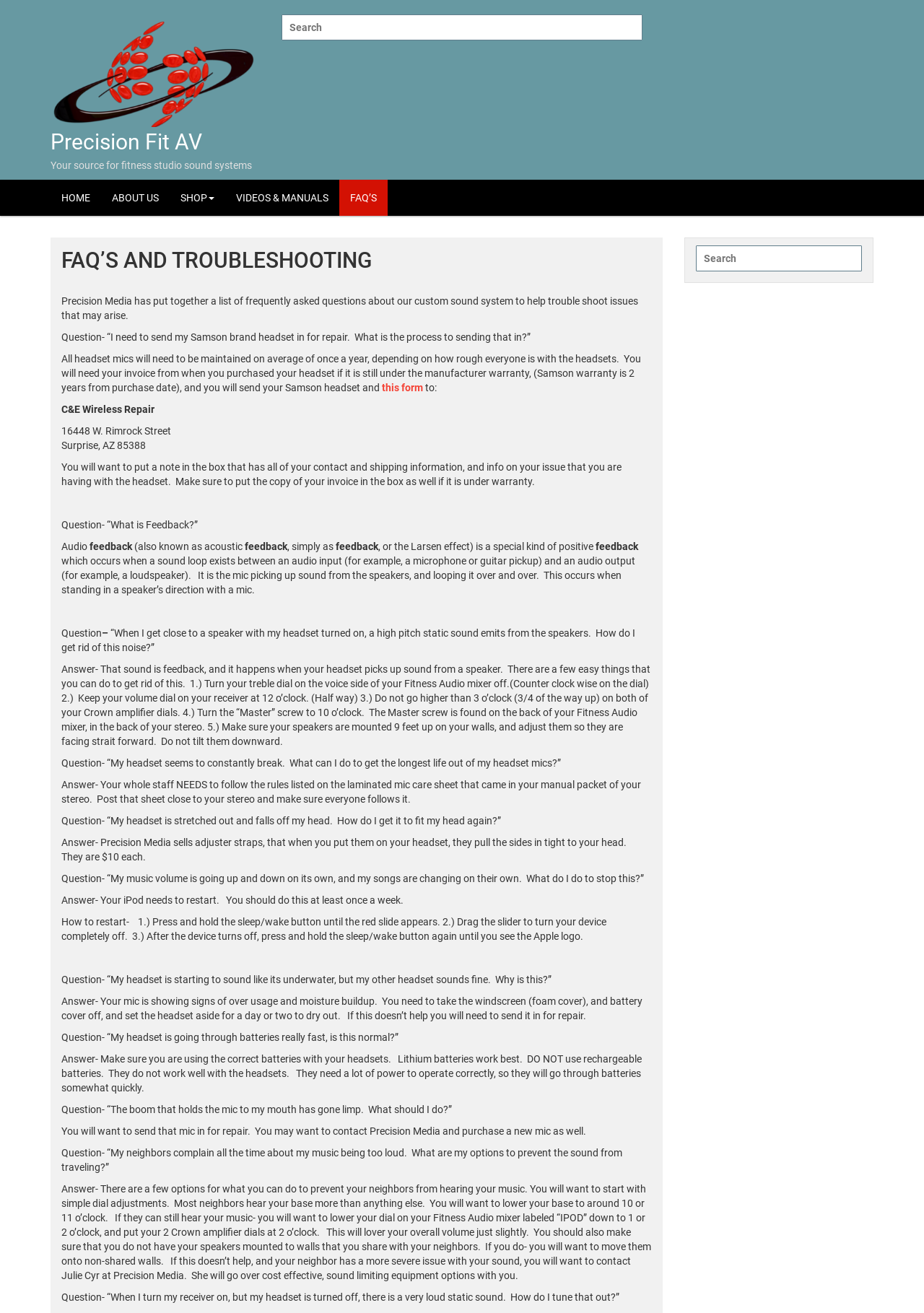For the element described, predict the bounding box coordinates as (top-left x, top-left y, bottom-right x, bottom-right y). All values should be between 0 and 1. Element description: this form

[0.413, 0.291, 0.458, 0.3]